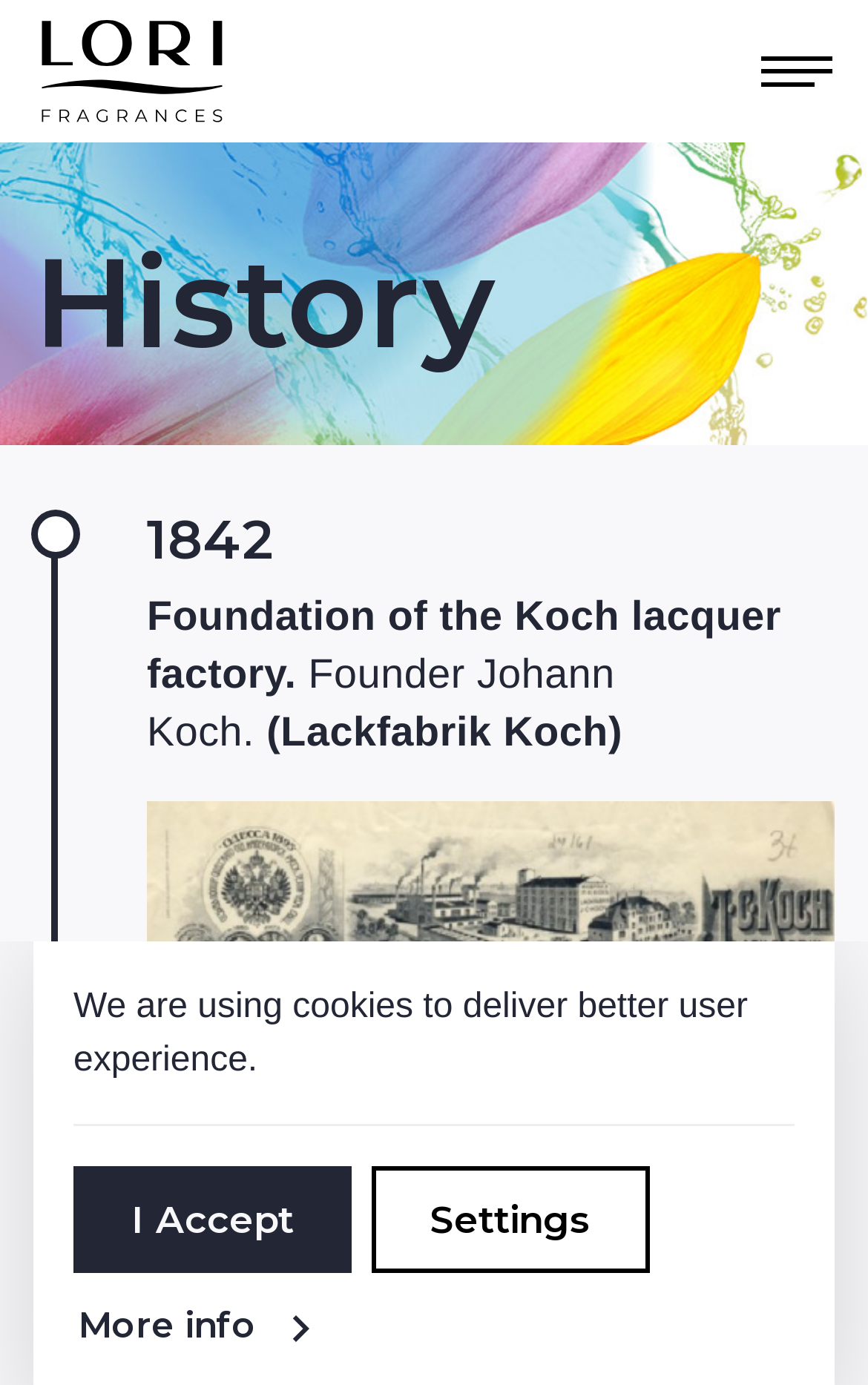Extract the bounding box coordinates for the UI element described as: "Settings".

[0.428, 0.842, 0.749, 0.919]